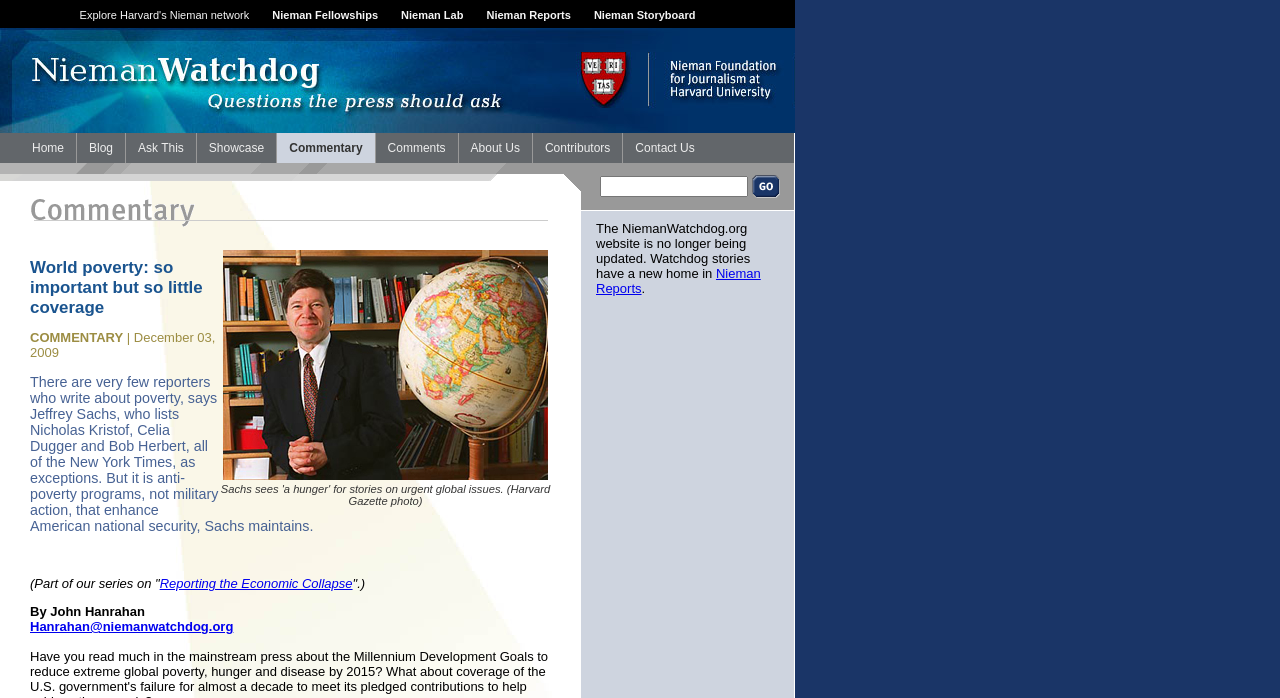Who is the author of the article?
Using the visual information from the image, give a one-word or short-phrase answer.

John Hanrahan